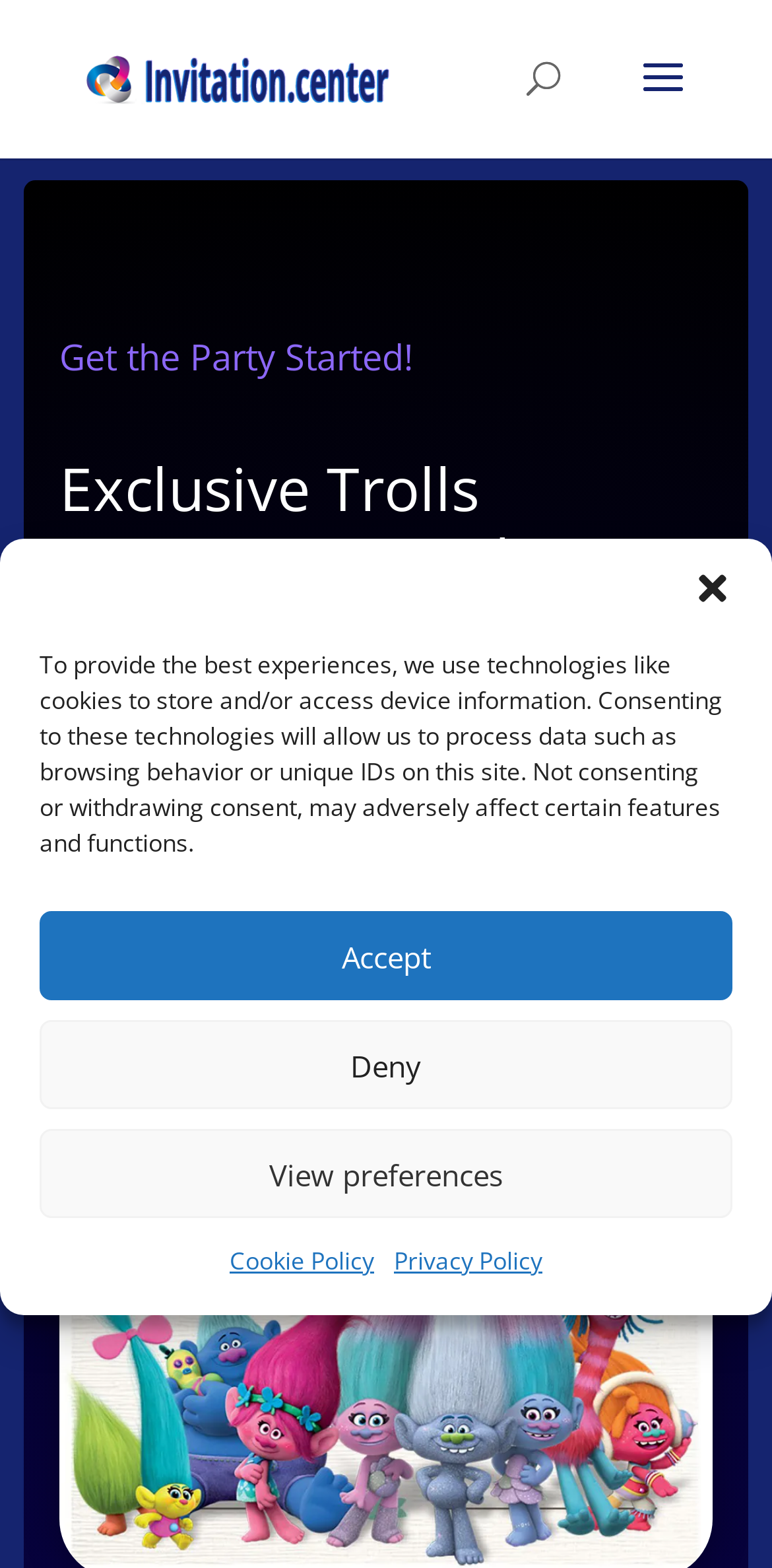What is the tone of the webpage?
Identify the answer in the screenshot and reply with a single word or phrase.

Party-like